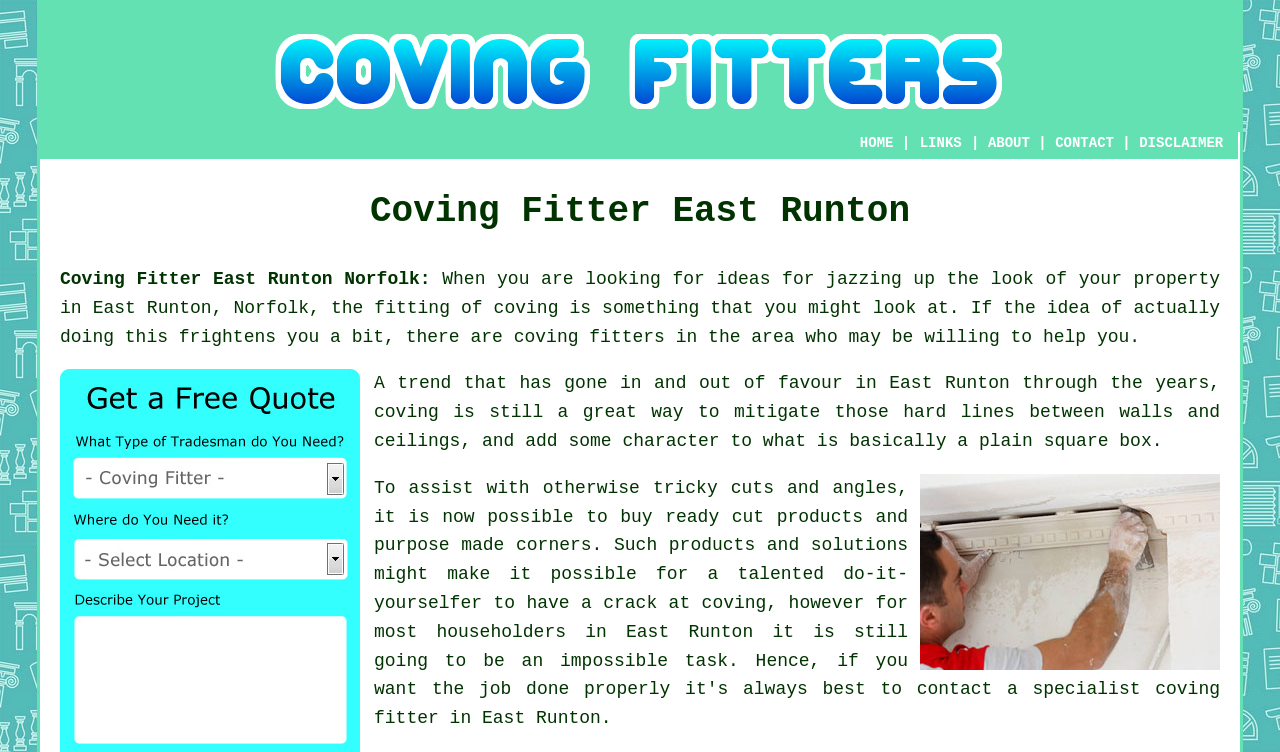Identify the bounding box of the UI component described as: "Coving Fitter East Runton Norfolk:".

[0.047, 0.358, 0.336, 0.384]